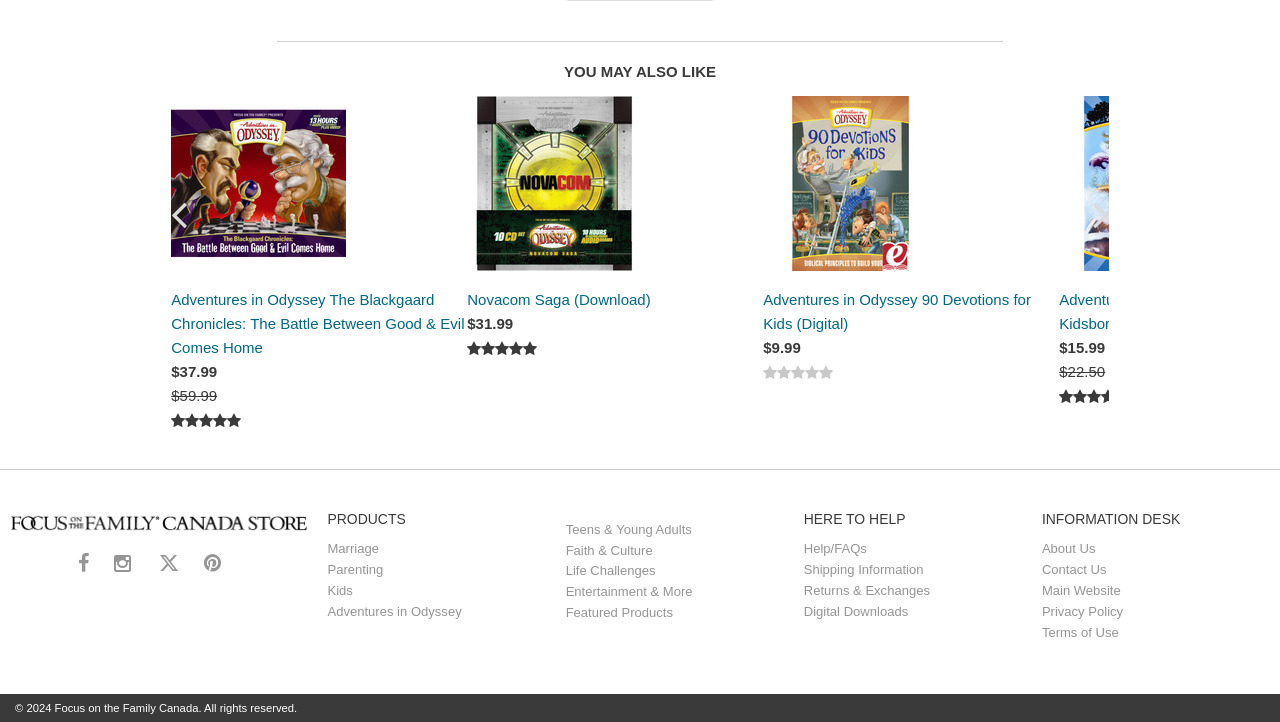Determine the bounding box coordinates of the clickable region to execute the instruction: "Get help from 'Help/FAQs'". The coordinates should be four float numbers between 0 and 1, denoted as [left, top, right, bottom].

[0.628, 0.75, 0.677, 0.77]